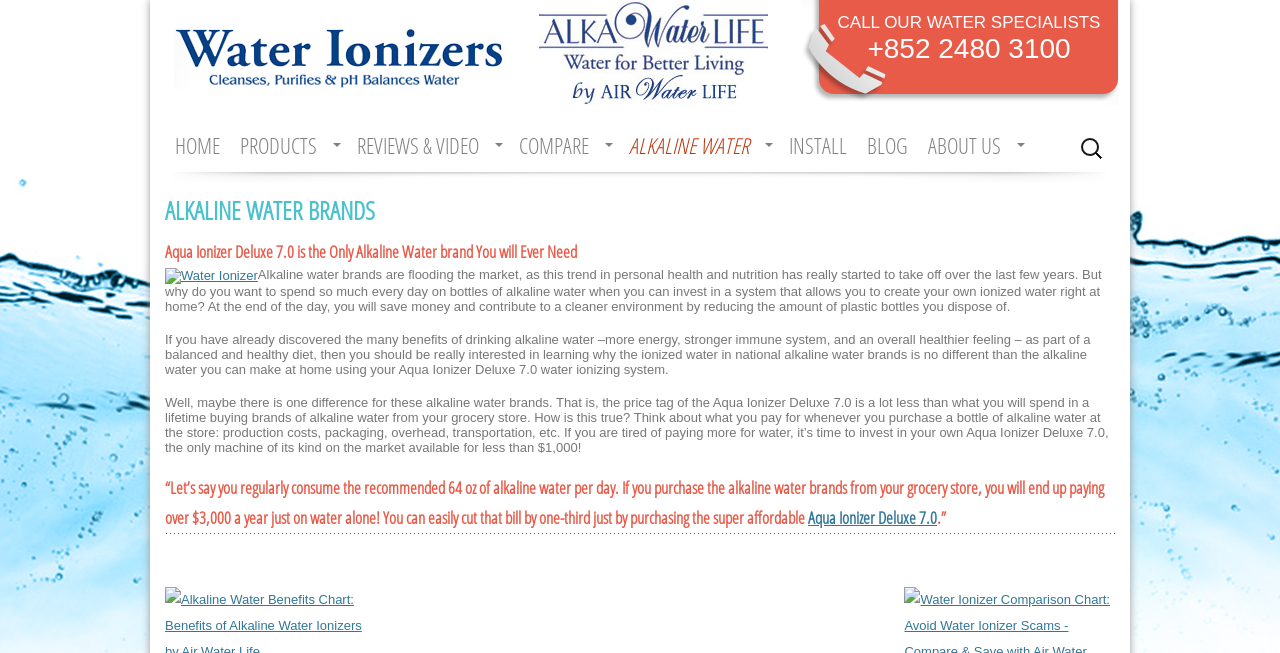Locate the bounding box coordinates of the clickable region necessary to complete the following instruction: "Click on the 'HOME' link". Provide the coordinates in the format of four float numbers between 0 and 1, i.e., [left, top, right, bottom].

[0.133, 0.194, 0.176, 0.25]